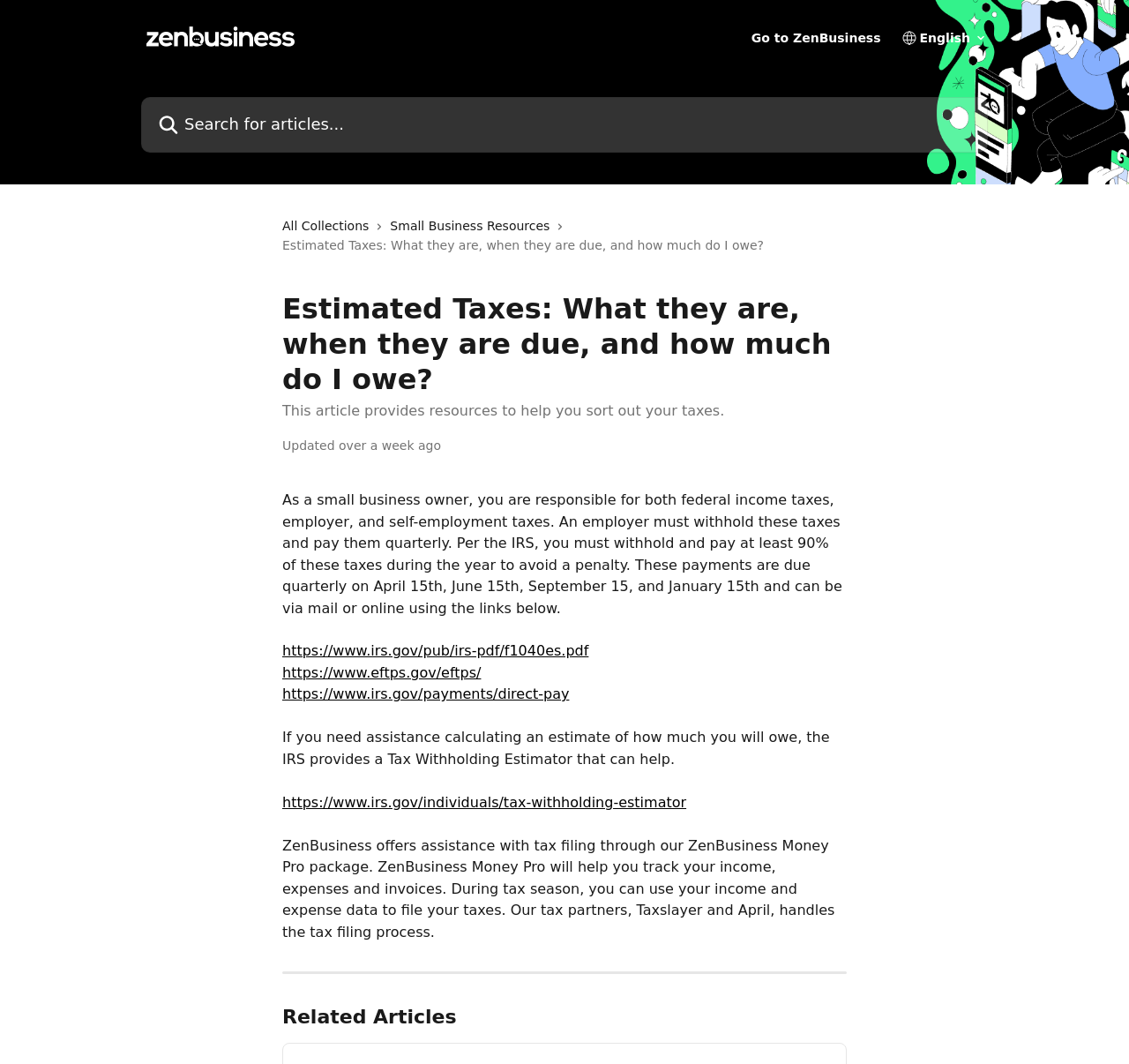Give an extensive and precise description of the webpage.

The webpage is about estimated taxes, providing resources to help small business owners sort out their taxes. At the top, there is a header section with a link to the "ZenBusiness Help Center" and an image of the same, along with a search bar and a combobox. On the right side of the header, there are links to "Go to ZenBusiness" and an image.

Below the header, there are three links: "All Collections", "Small Business Resources", and an image between them. The main title "Estimated Taxes: What they are, when they are due, and how much do I owe?" is displayed prominently, followed by a subtitle "This article provides resources to help you sort out your taxes." and an "Updated over a week ago" timestamp.

The main content of the webpage is divided into sections. The first section explains the importance of estimated taxes for small business owners, including the due dates and payment methods. There are three links to external resources: IRS Form 1040-ES, EFTPS, and IRS Direct Pay.

The next section provides assistance with calculating estimated taxes, mentioning the IRS Tax Withholding Estimator and providing a link to it. The following section promotes ZenBusiness Money Pro, a package that helps with tax filing, and mentions its features and partners.

Finally, there is a separator line, followed by a "Related Articles" section.